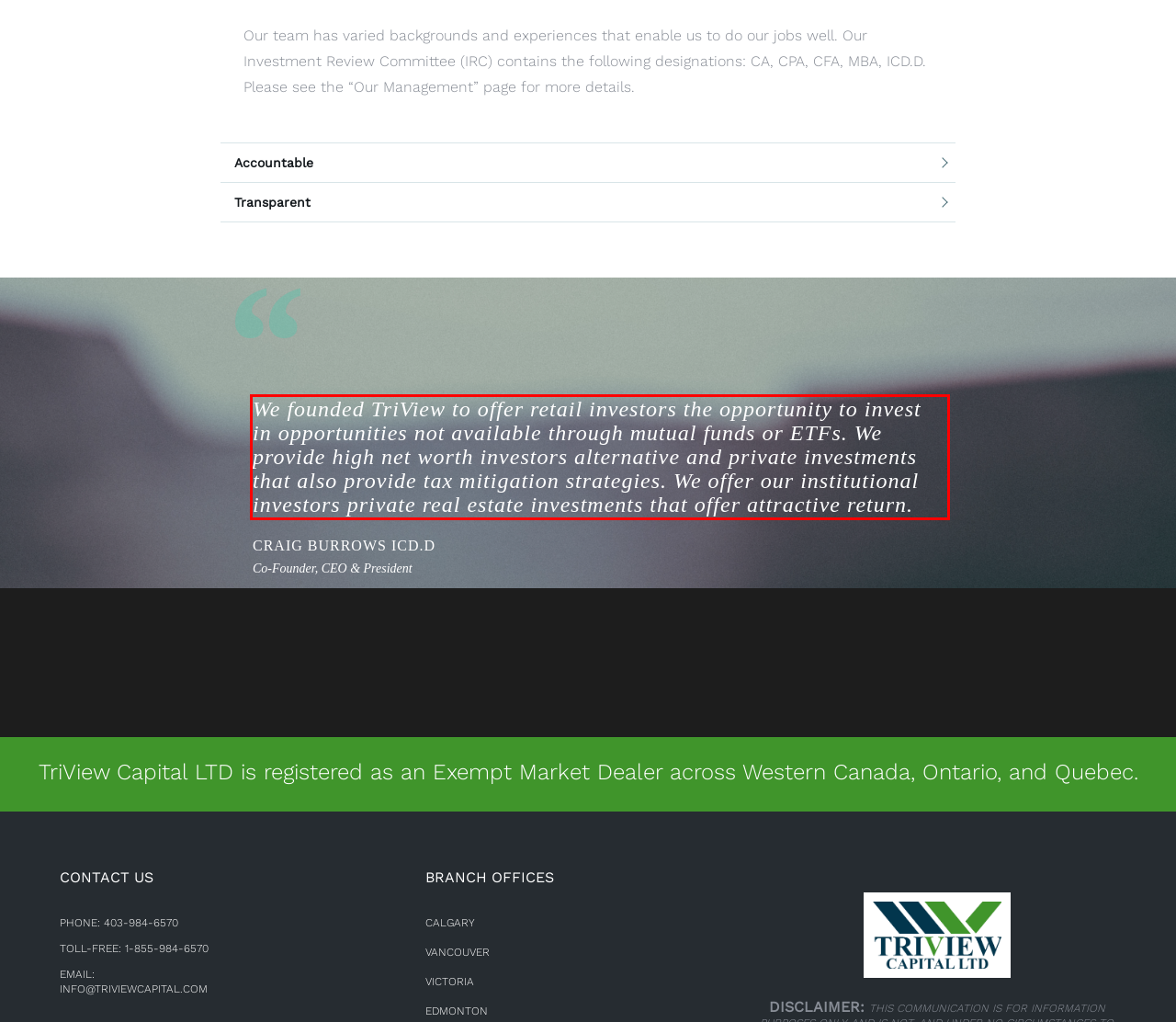Given a webpage screenshot, locate the red bounding box and extract the text content found inside it.

We founded TriView to offer retail investors the opportunity to invest in opportunities not available through mutual funds or ETFs. We provide high net worth investors alternative and private investments that also provide tax mitigation strategies. We offer our institutional investors private real estate investments that offer attractive return.